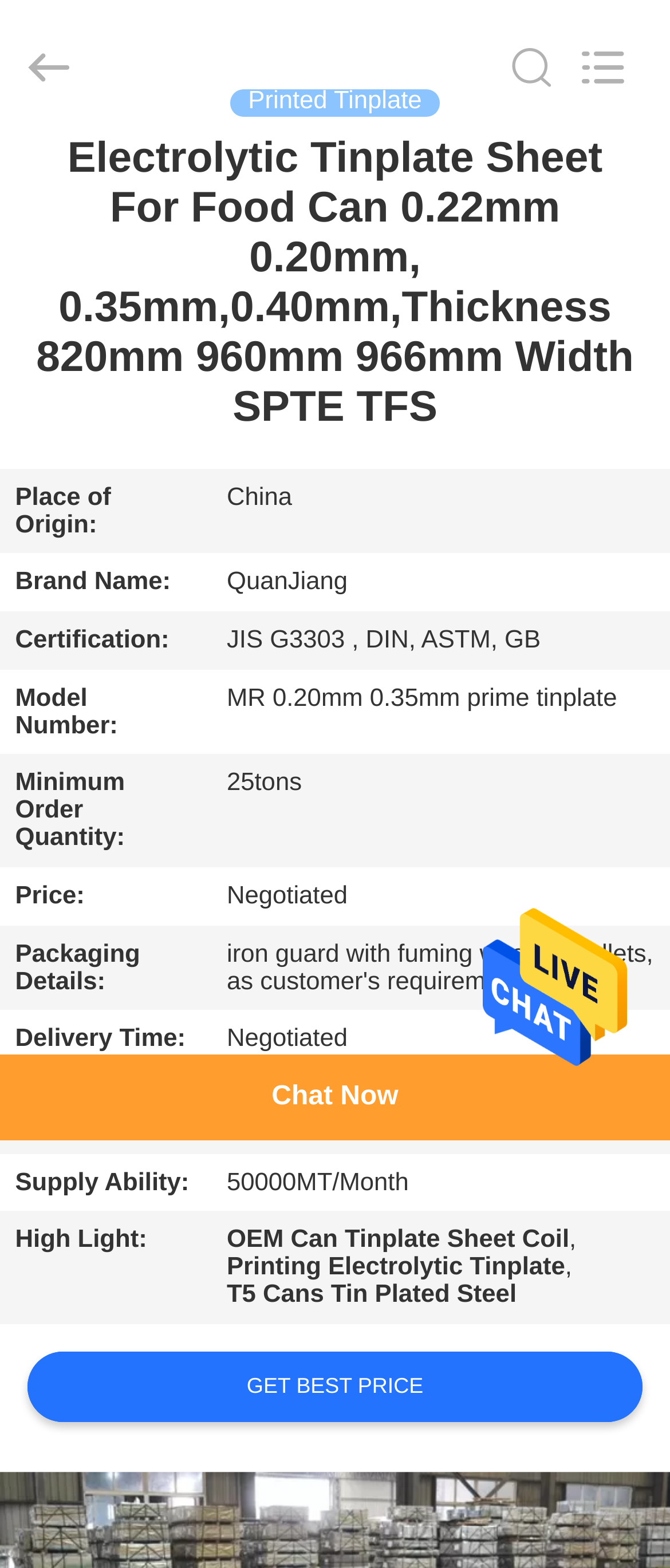What is the minimum order quantity?
Look at the image and answer the question using a single word or phrase.

25tons